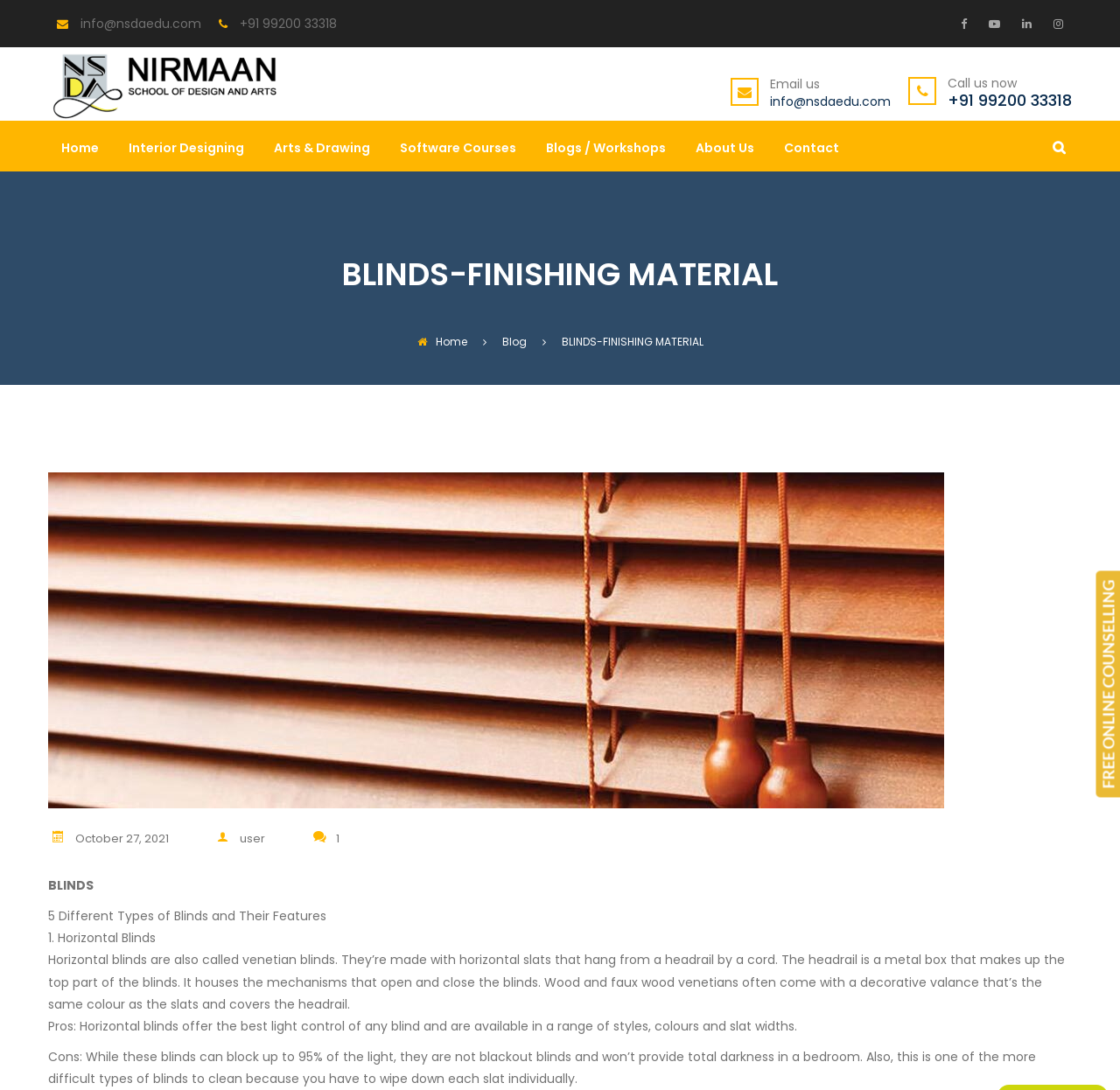What is the feature of horizontal blinds?
Answer the question with a single word or phrase derived from the image.

Best light control